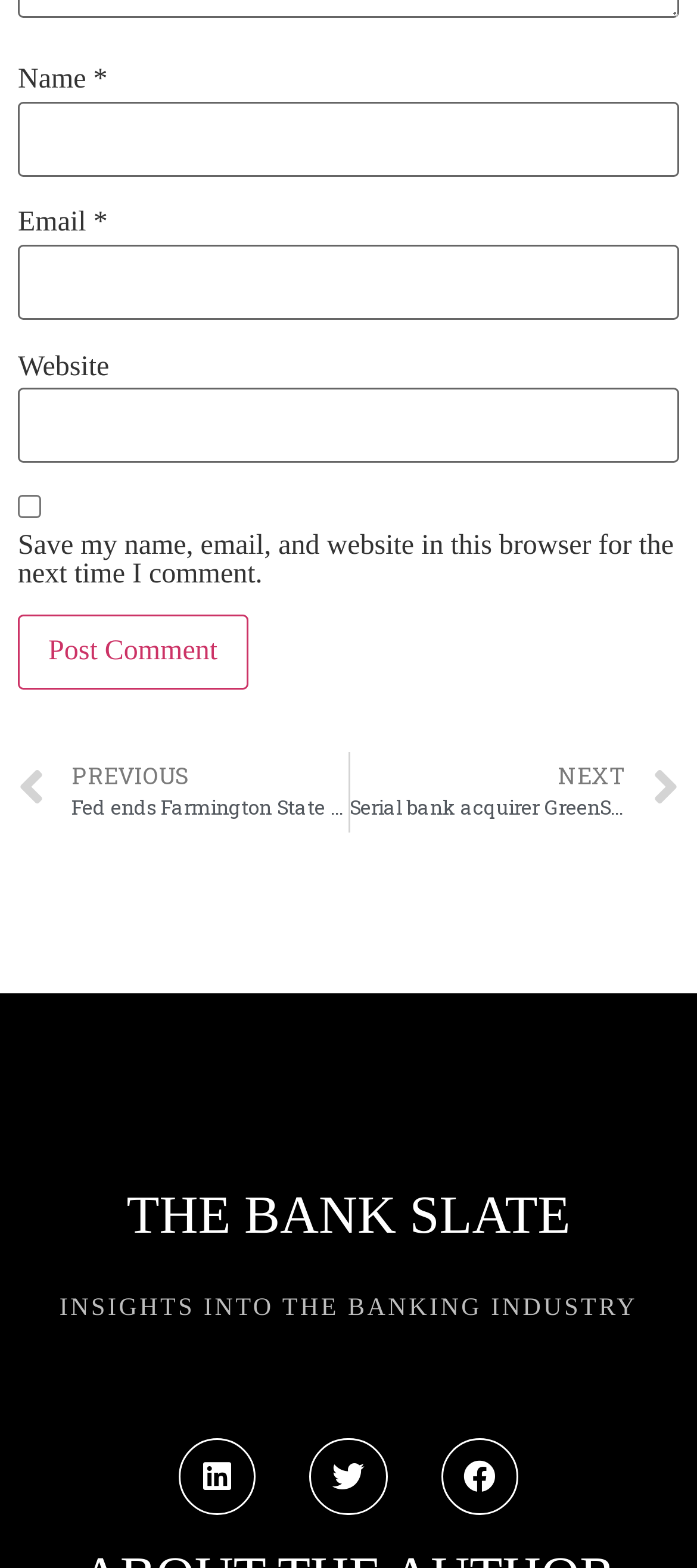Use a single word or phrase to answer the question:
What is the purpose of the checkbox?

Save comment info